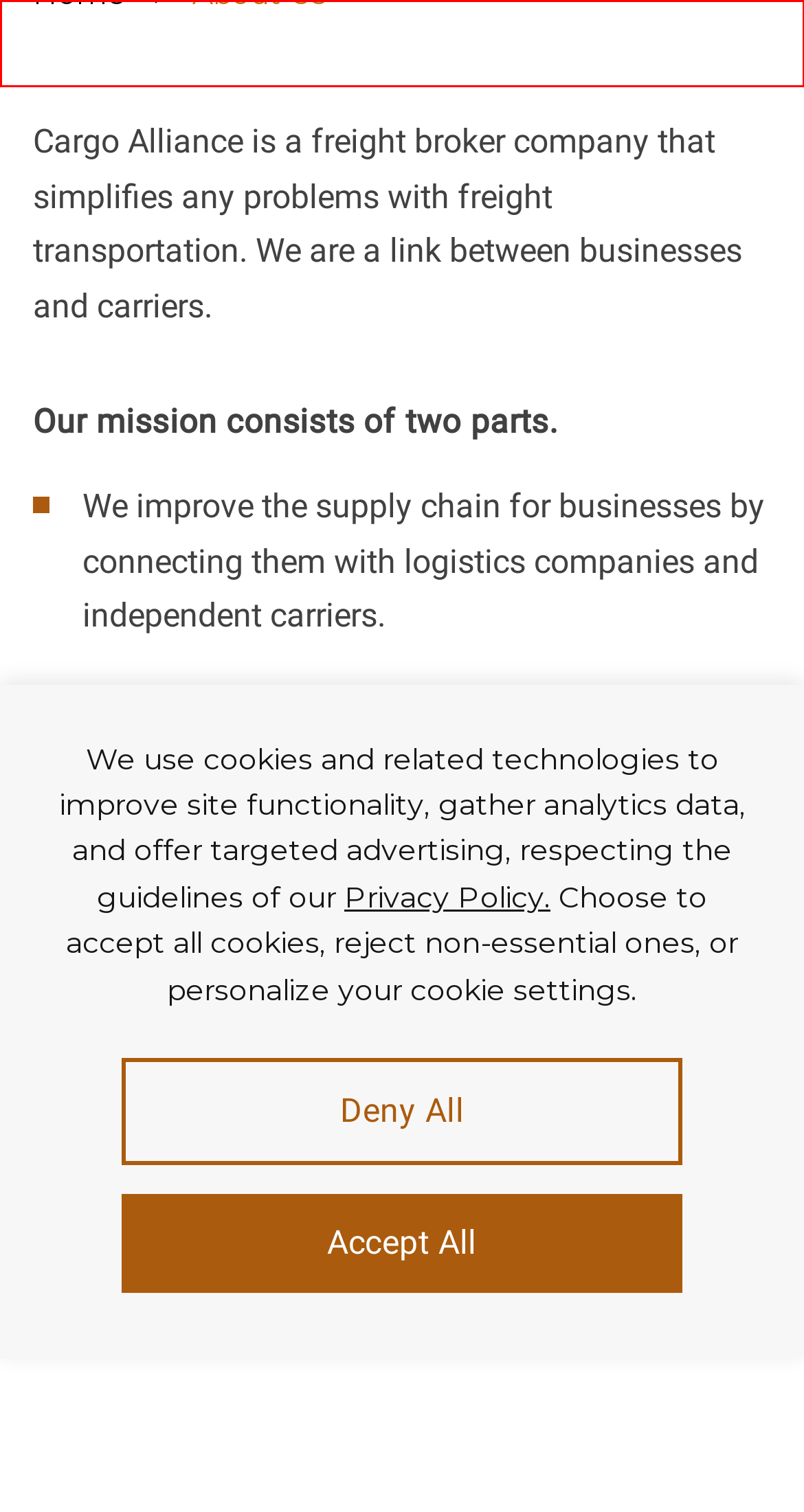Observe the webpage screenshot and focus on the red bounding box surrounding a UI element. Choose the most appropriate webpage description that corresponds to the new webpage after clicking the element in the bounding box. Here are the candidates:
A. News
B. Jobs Page
C. Cargo Alliance
D. Sobre nosotros
E. Service Areas
F. Our Carriers
G. Owner Operator
H. Logistics Services

F